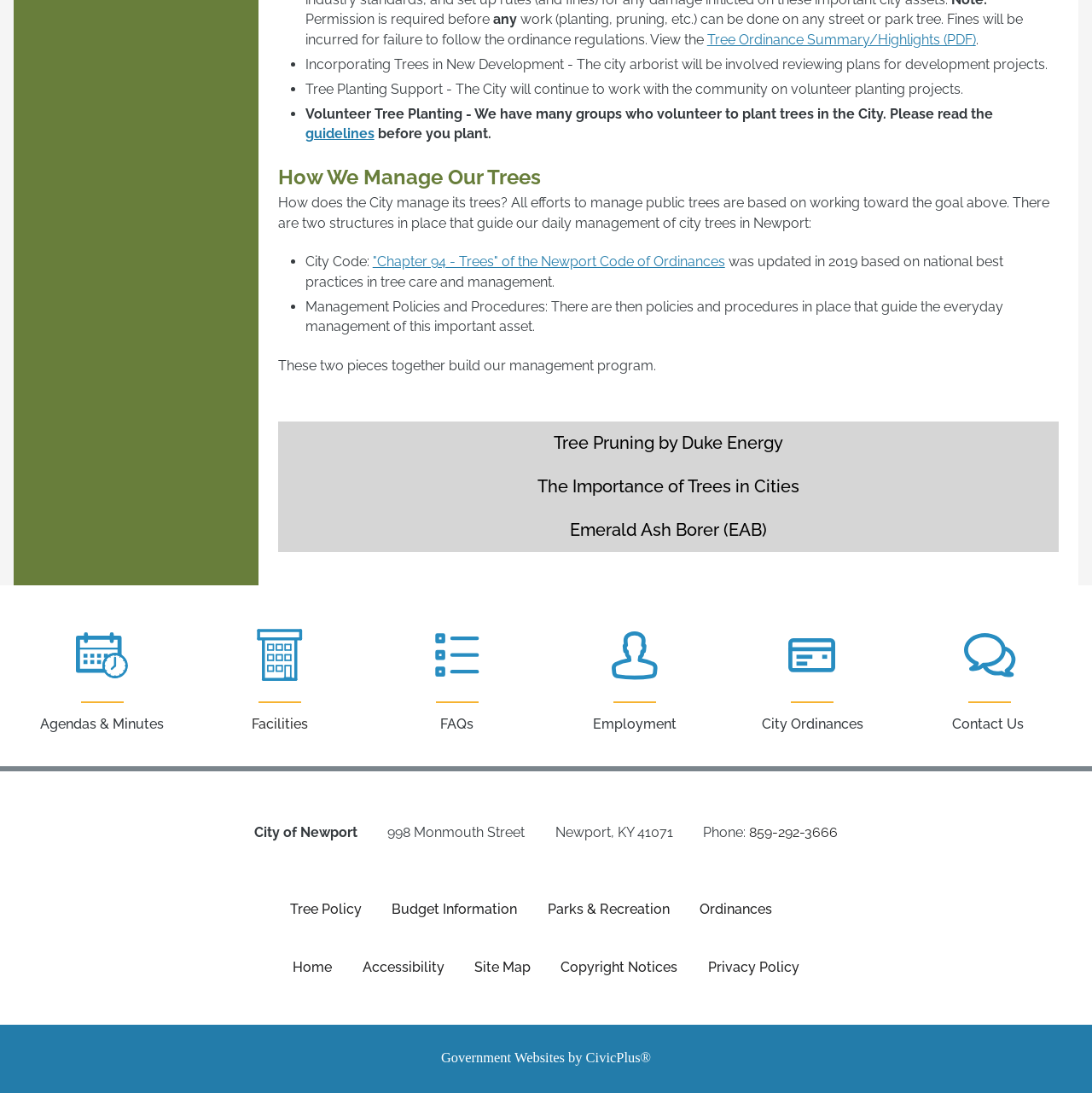Answer with a single word or phrase: 
What is the phone number of the city?

859-292-3666